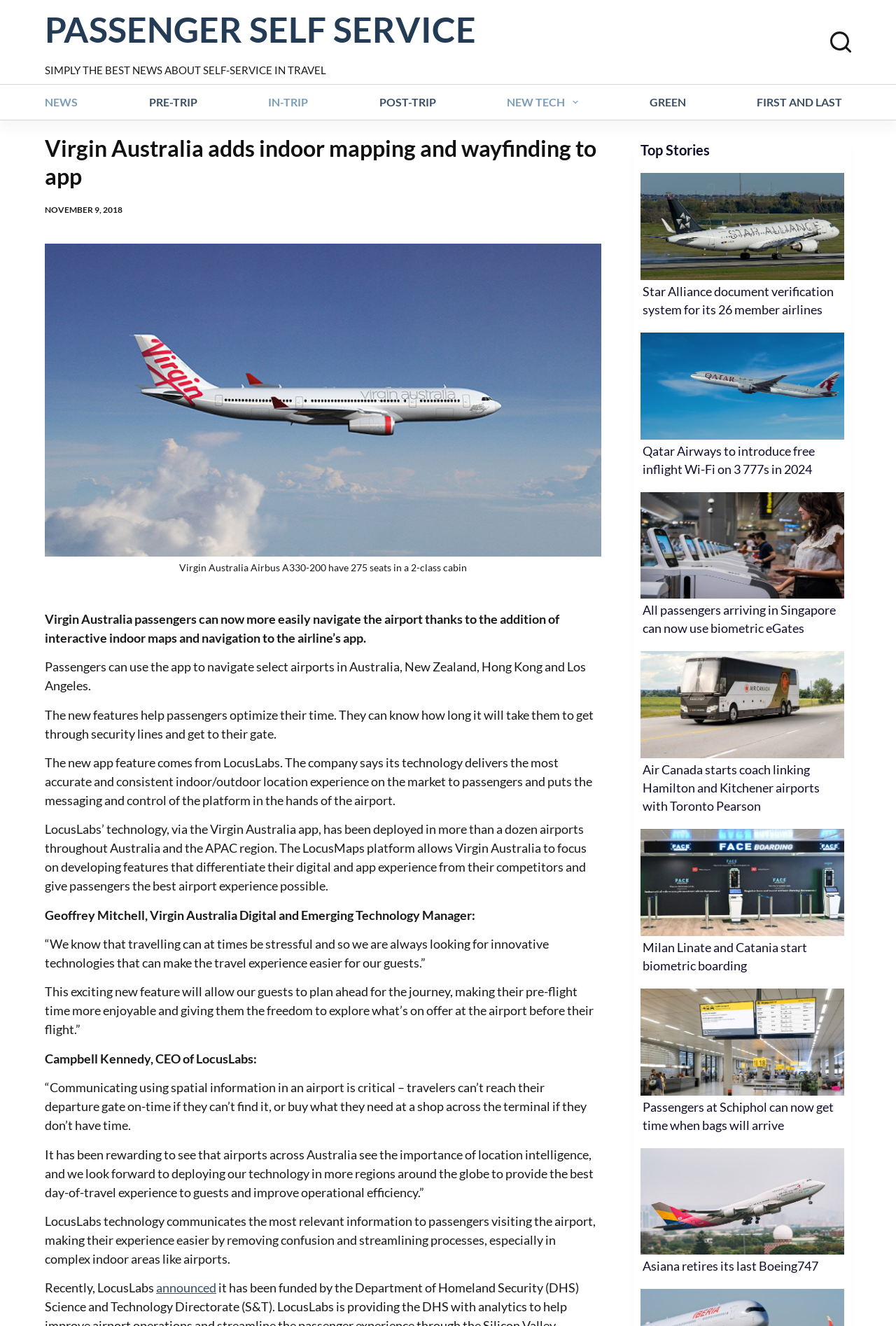What company provides the technology for the indoor mapping and wayfinding feature? From the image, respond with a single word or brief phrase.

LocusLabs